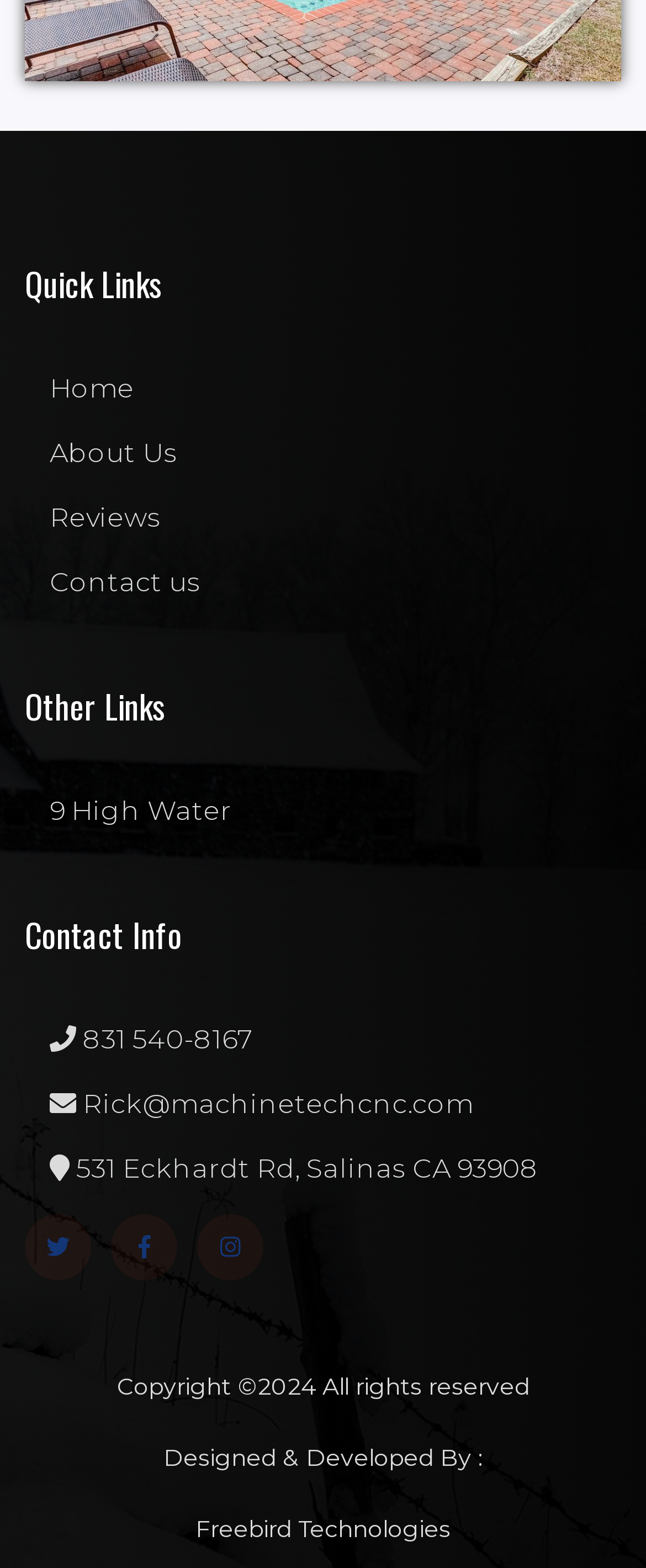Provide a brief response to the question below using one word or phrase:
How many social media links are at the bottom of the page?

3